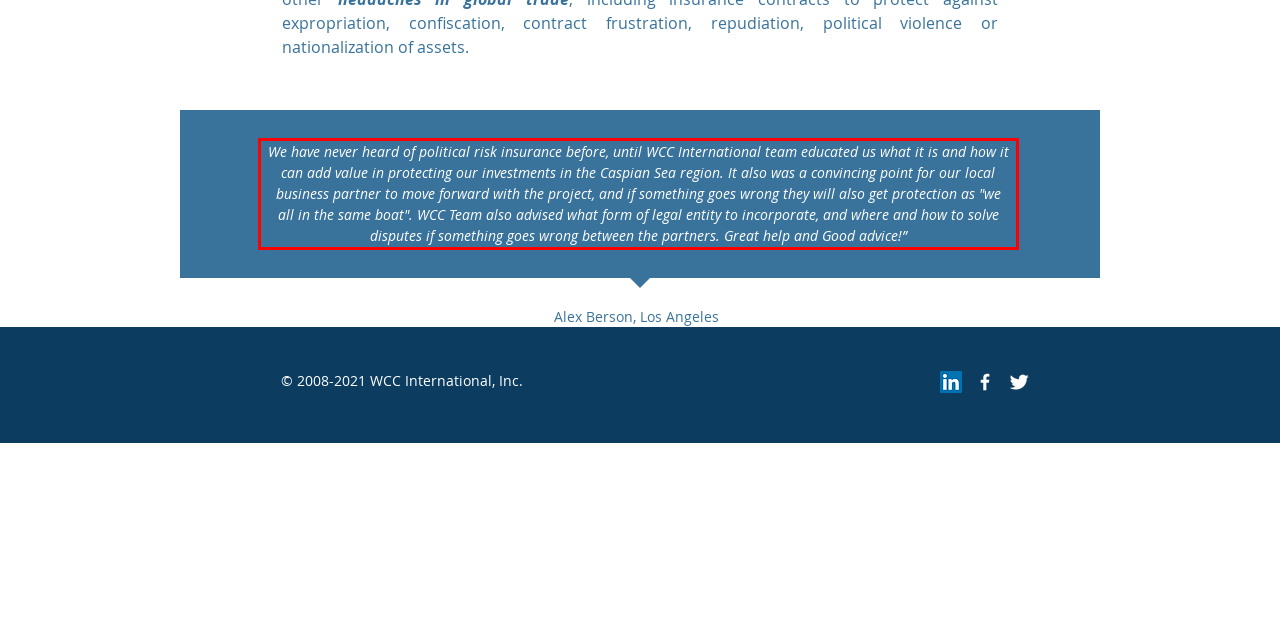Analyze the red bounding box in the provided webpage screenshot and generate the text content contained within.

We have never heard of political risk insurance before, until WCC International team educated us what it is and how it can add value in protecting our investments in the Caspian Sea region. It also was a convincing point for our local business partner to move forward with the project, and if something goes wrong they will also get protection as "we all in the same boat". WCC Team also advised what form of legal entity to incorporate, and where and how to solve disputes if something goes wrong between the partners. Great help and Good advice!”